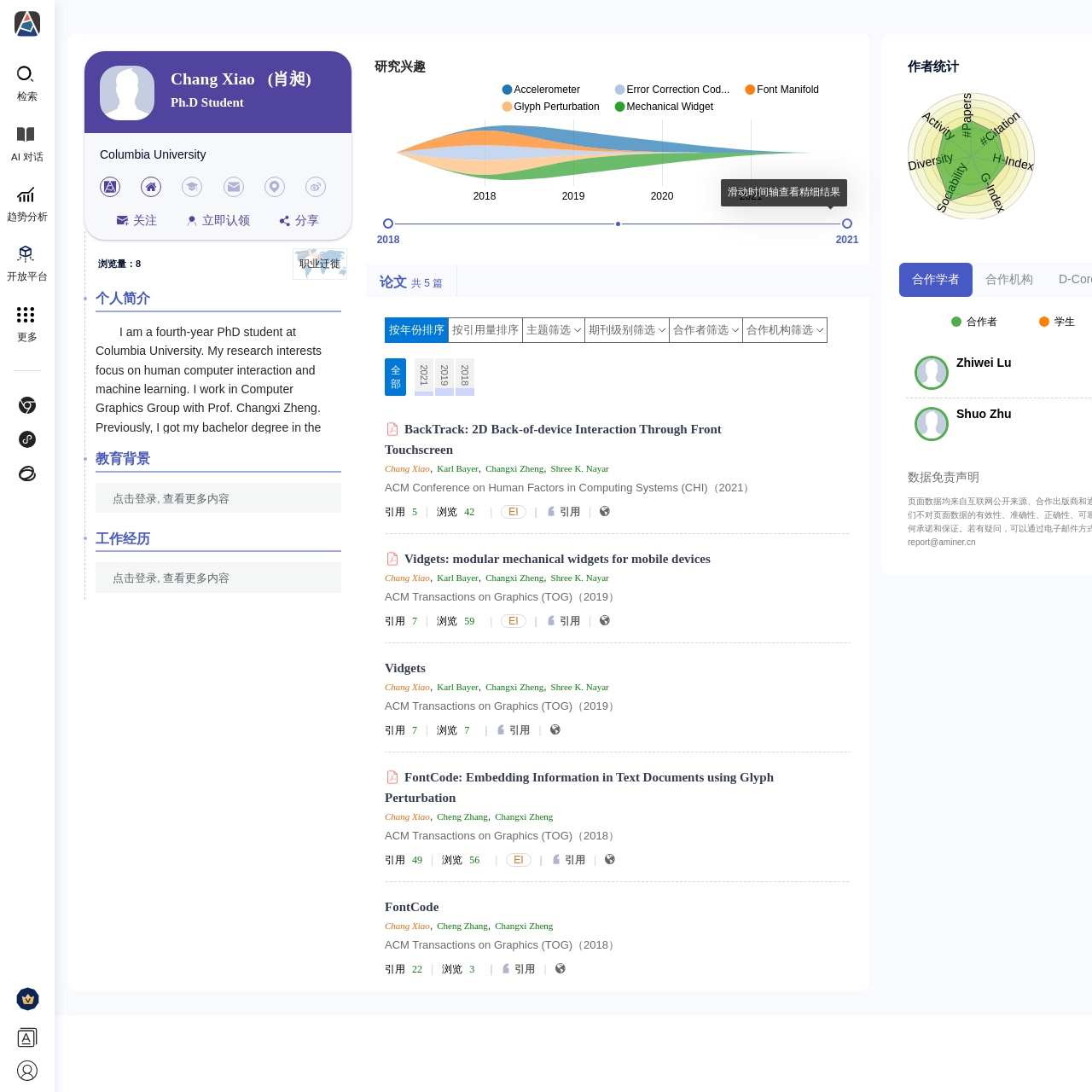Identify the bounding box coordinates for the region to click in order to carry out this instruction: "browse the education background". Provide the coordinates using four float numbers between 0 and 1, formatted as [left, top, right, bottom].

[0.088, 0.413, 0.138, 0.427]